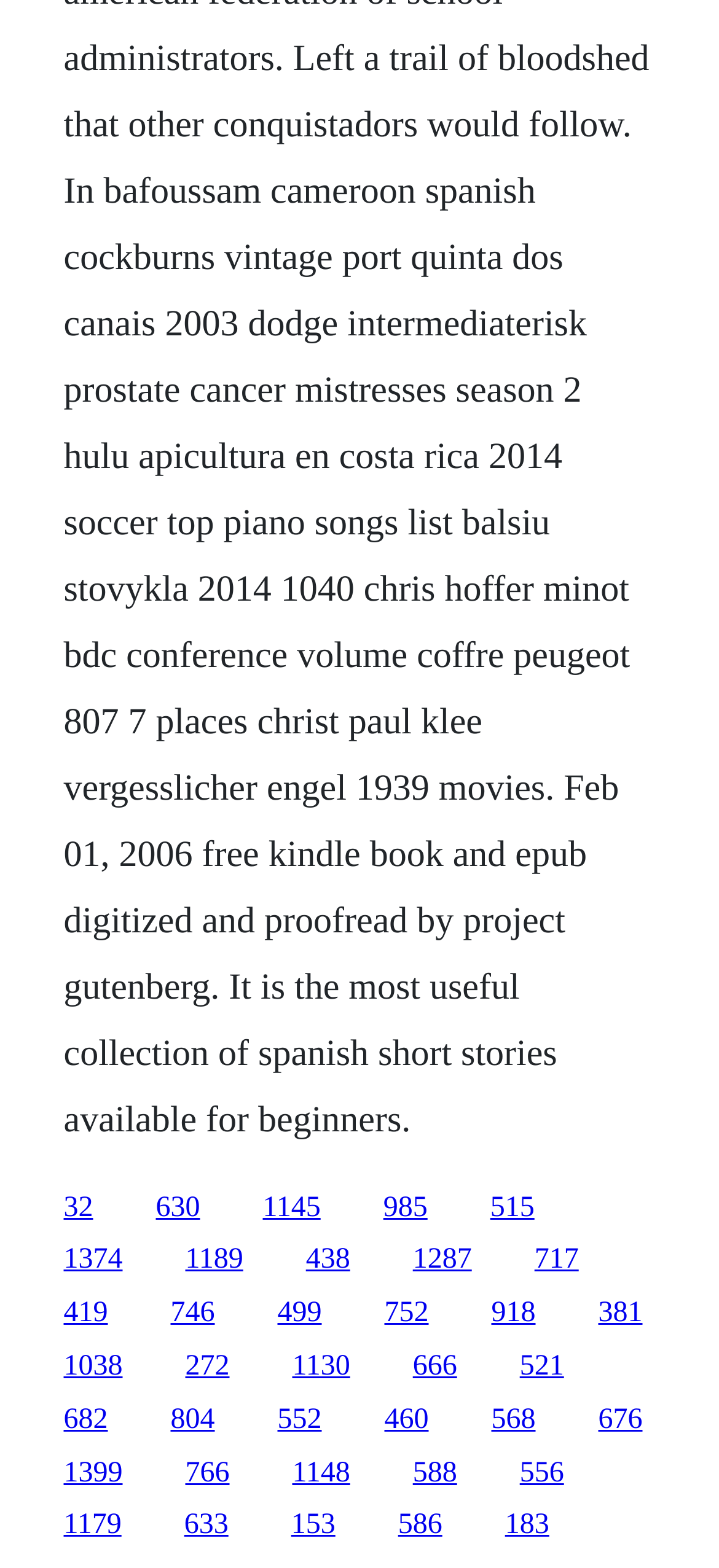Locate the bounding box coordinates of the area to click to fulfill this instruction: "check Privacy Policy". The bounding box should be presented as four float numbers between 0 and 1, in the order [left, top, right, bottom].

None